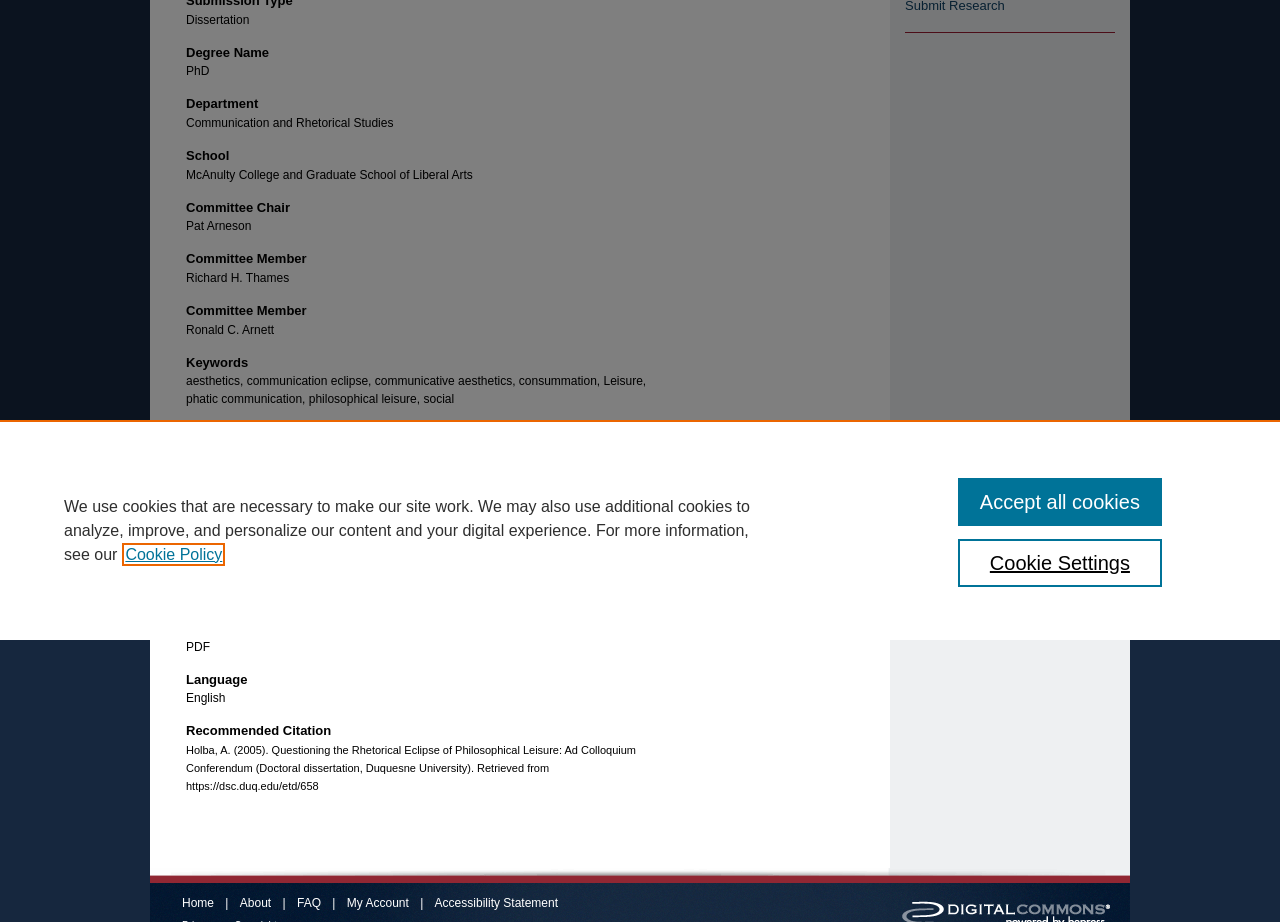Extract the bounding box coordinates for the described element: "My Account". The coordinates should be represented as four float numbers between 0 and 1: [left, top, right, bottom].

[0.271, 0.972, 0.319, 0.987]